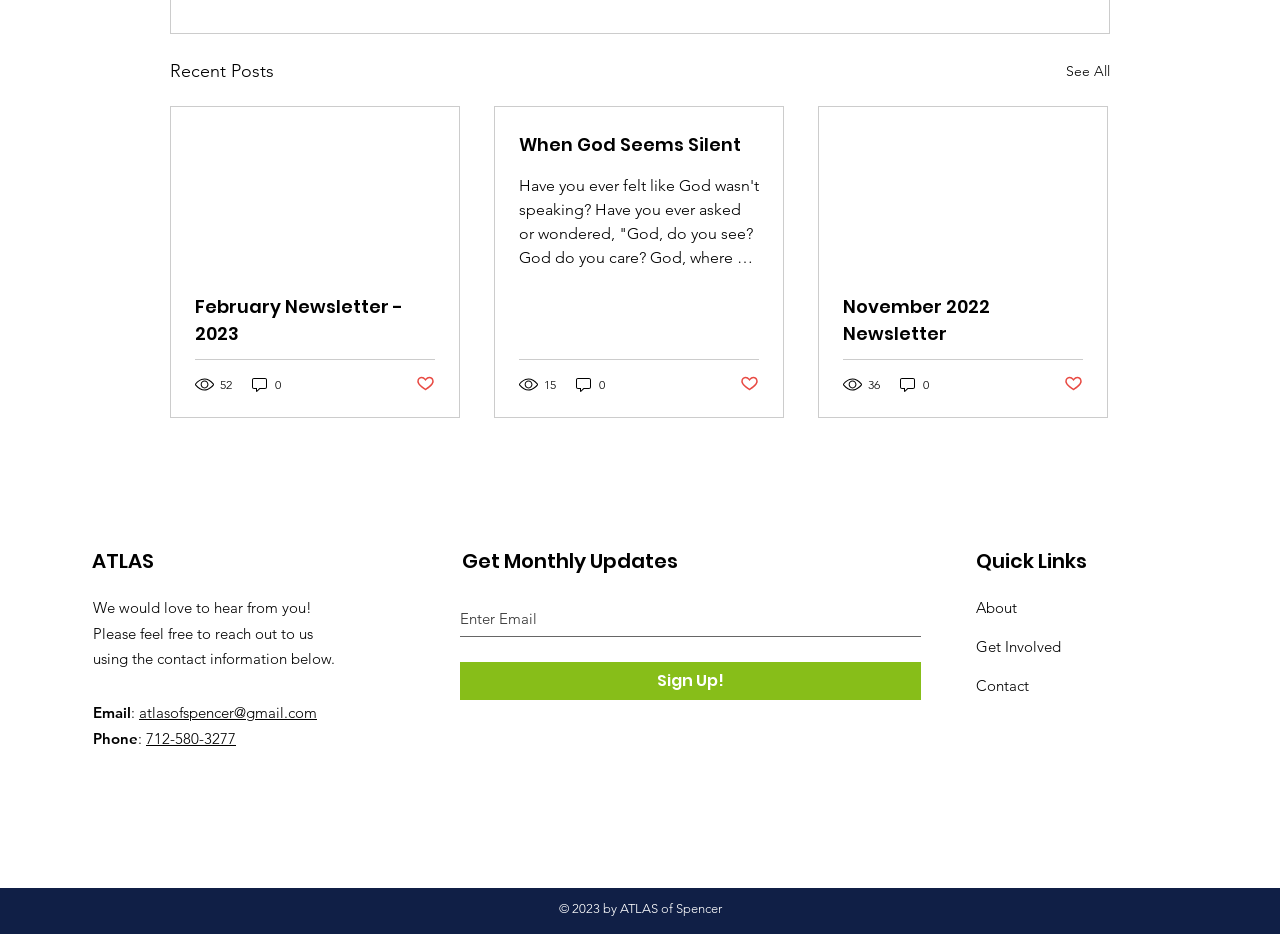Please locate the bounding box coordinates of the element that should be clicked to complete the given instruction: "Contact ATLAS via email".

[0.109, 0.753, 0.248, 0.773]